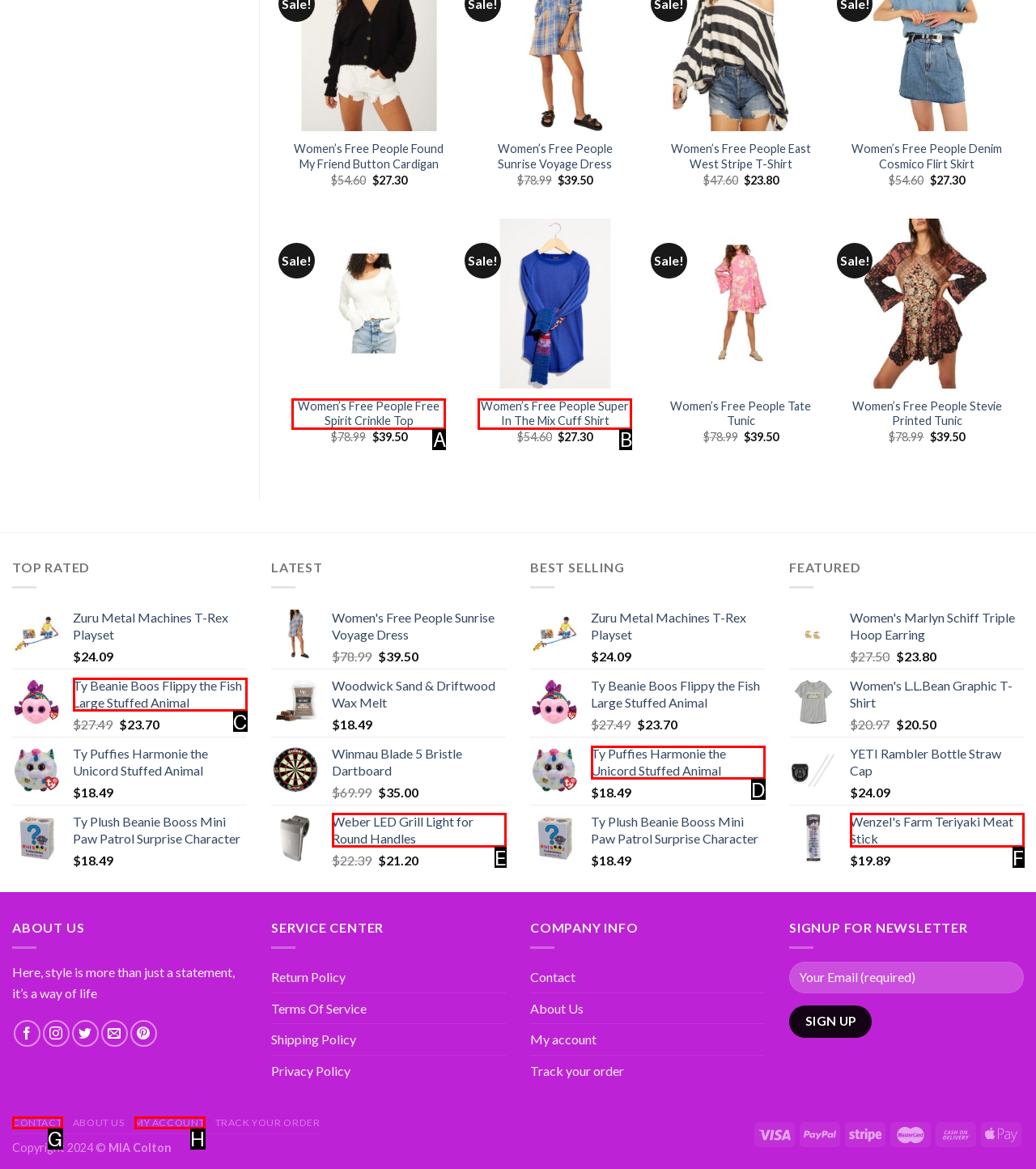Determine which HTML element best suits the description: Wenzel's Farm Teriyaki Meat Stick. Reply with the letter of the matching option.

F